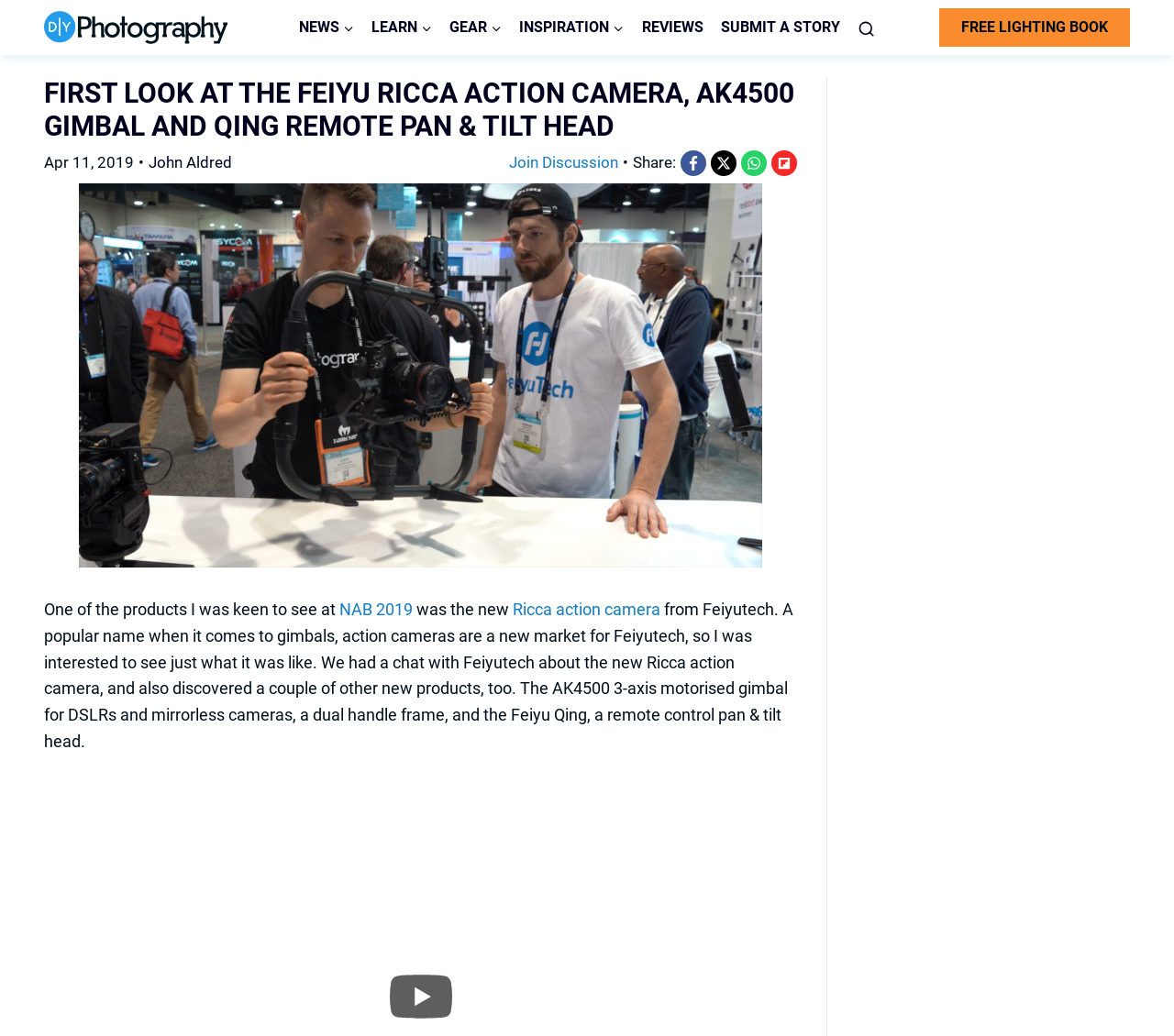Identify and provide the title of the webpage.

FIRST LOOK AT THE FEIYU RICCA ACTION CAMERA, AK4500 GIMBAL AND QING REMOTE PAN & TILT HEAD